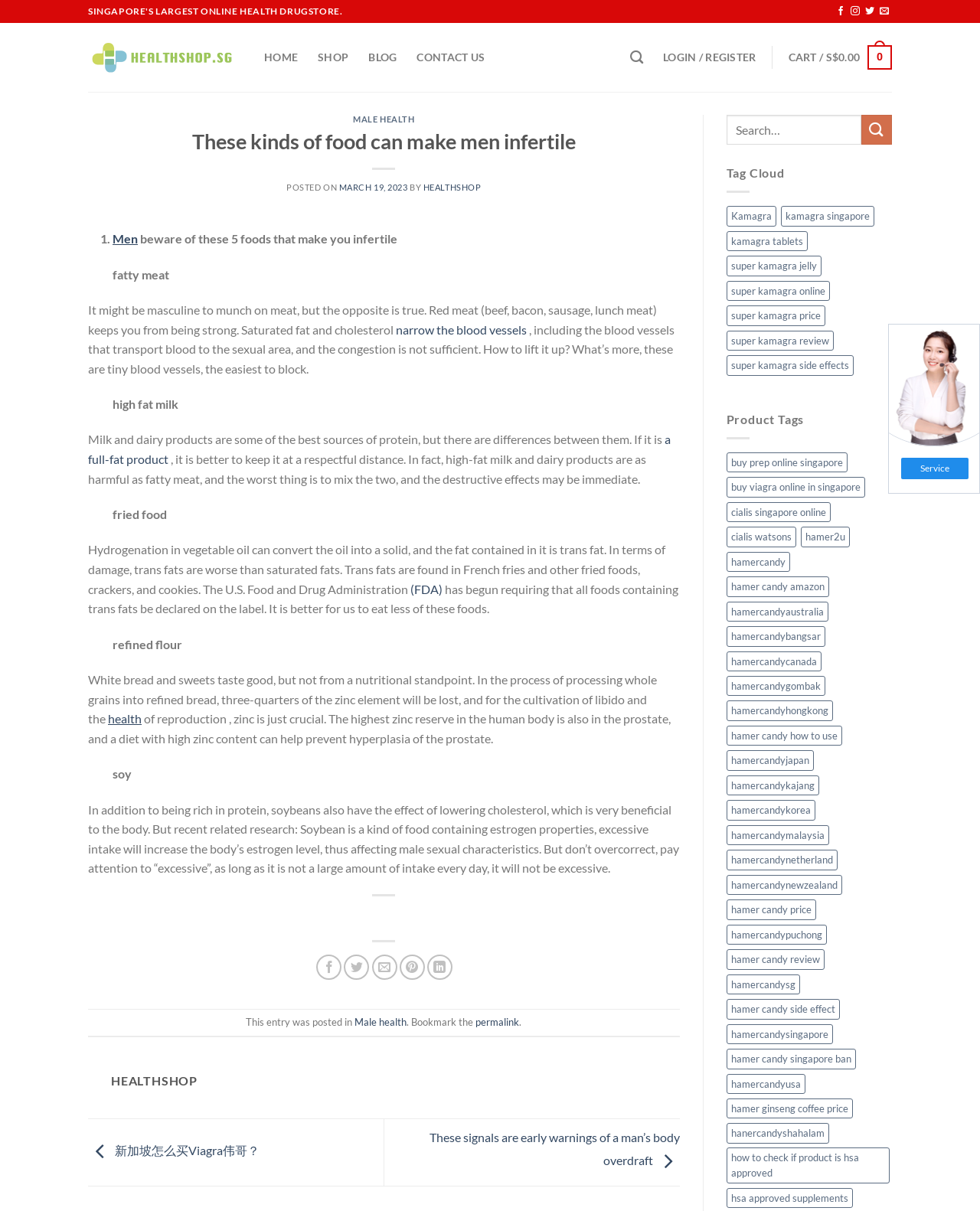Using the information in the image, give a detailed answer to the following question: What is the title of the blog post?

I found the title of the blog post by looking at the heading element with the text 'These kinds of food can make men infertile'.